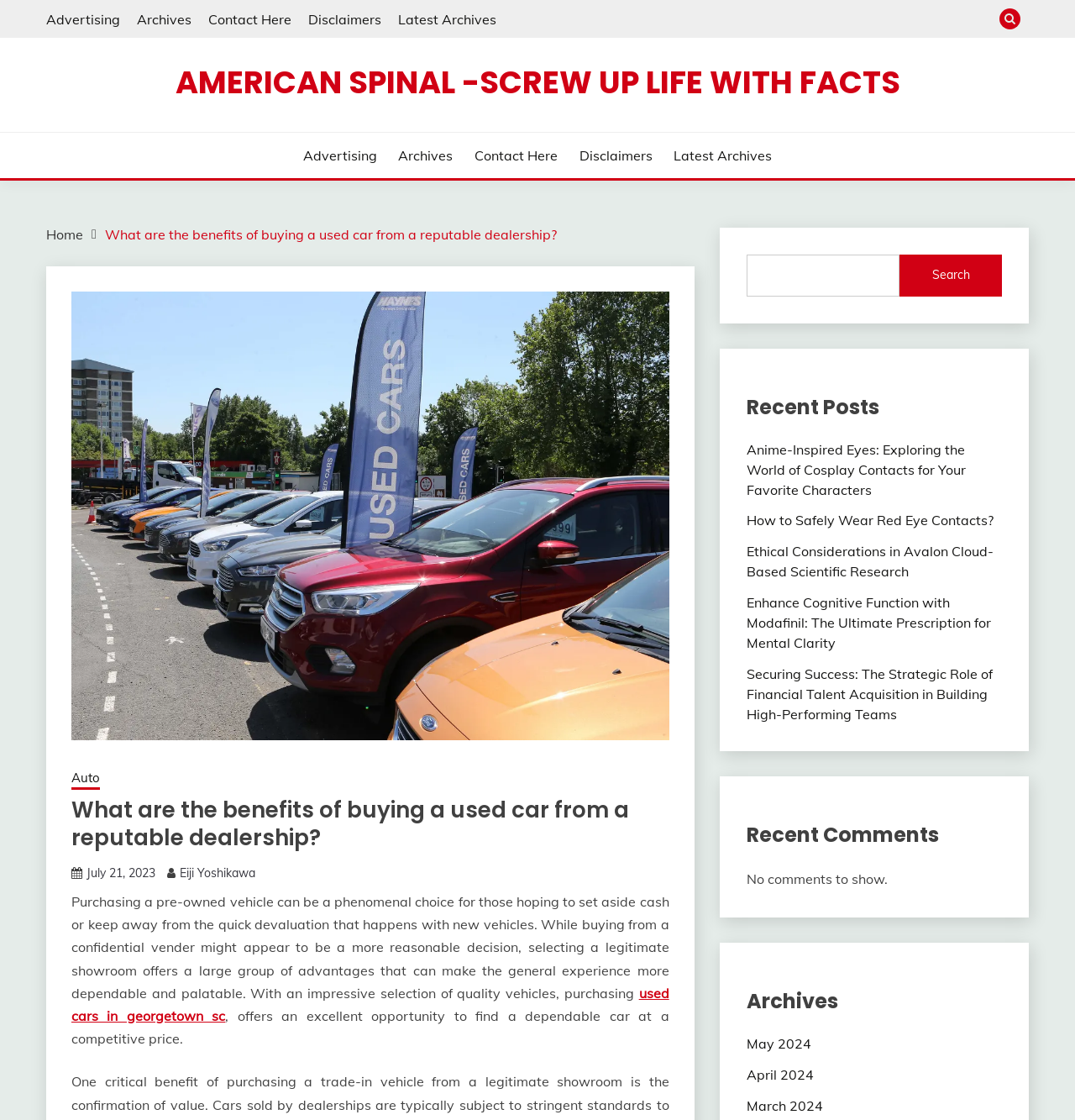From the webpage screenshot, identify the region described by parent_node: Skip to content. Provide the bounding box coordinates as (top-left x, top-left y, bottom-right x, bottom-right y), with each value being a floating point number between 0 and 1.

[0.941, 0.907, 0.977, 0.938]